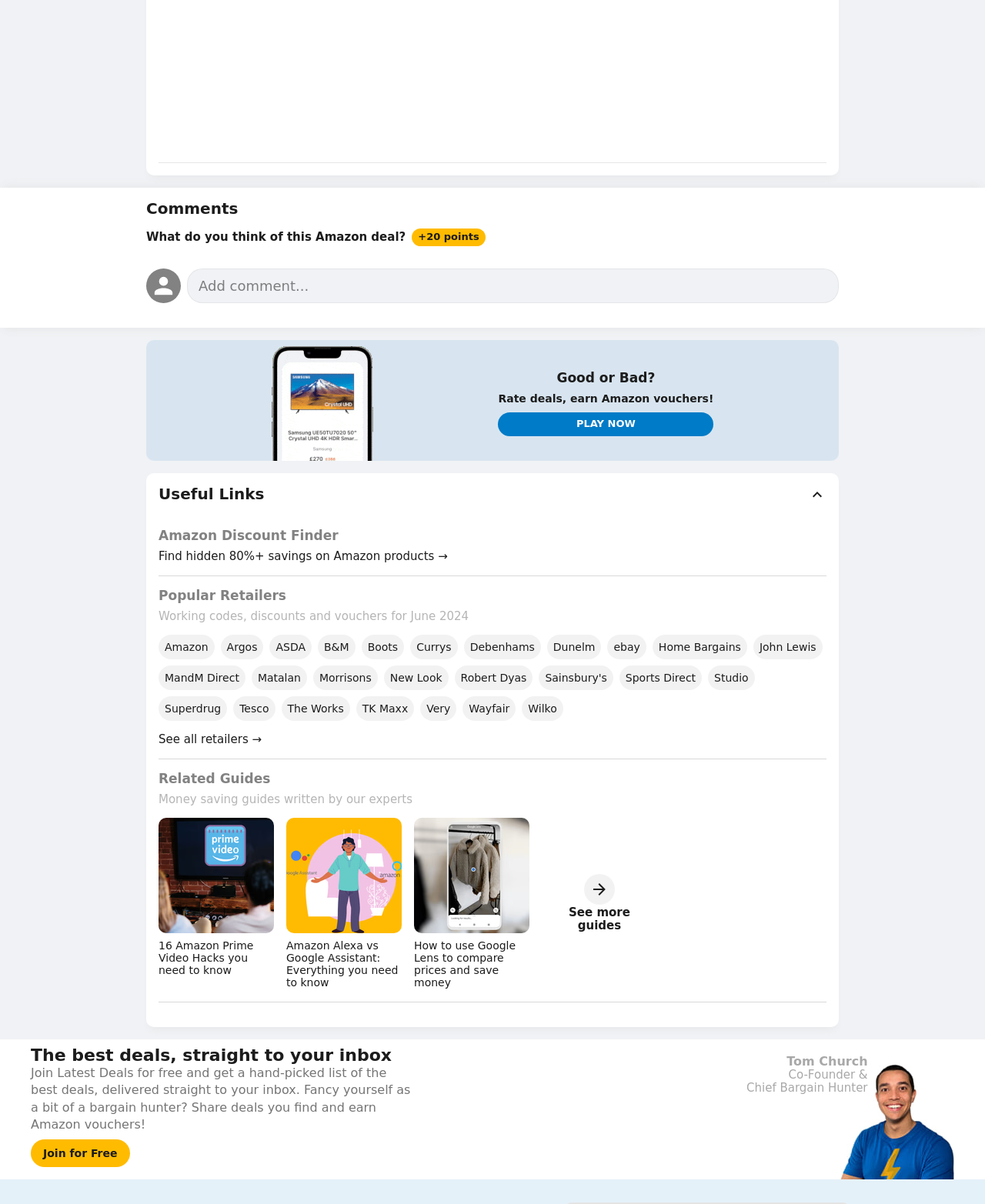Predict the bounding box for the UI component with the following description: "Read More".

None